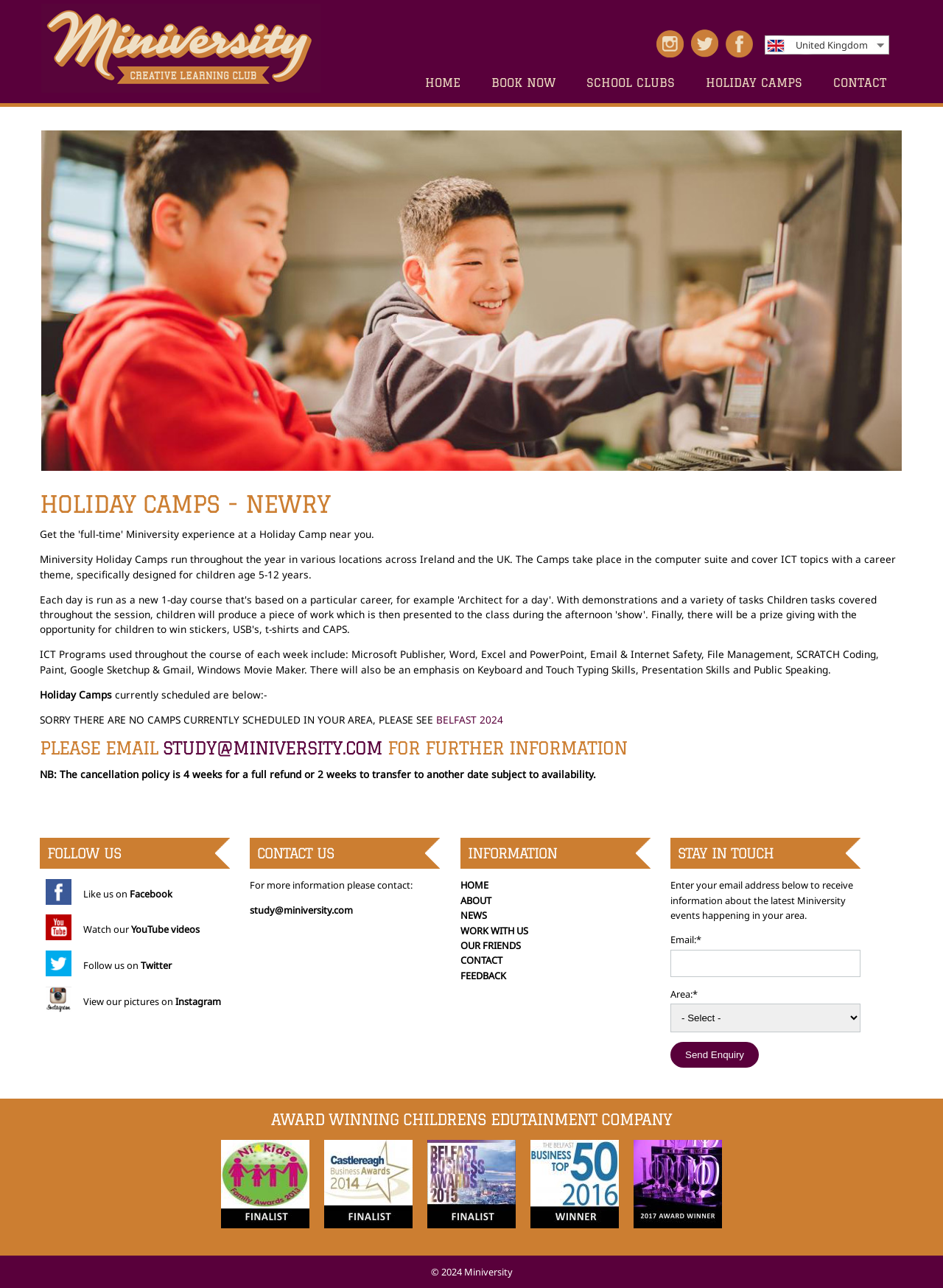Generate the title text from the webpage.

HOLIDAY CAMPS - NEWRY